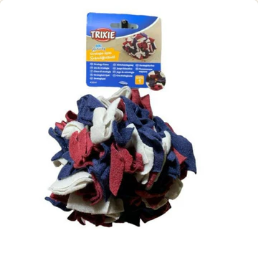What is the rating of the Snuffelbal?
Please respond to the question with a detailed and well-explained answer.

The Snuffelbal has a review score of 5, indicating its effectiveness and popularity among dog owners, which suggests that it is a highly rated product.